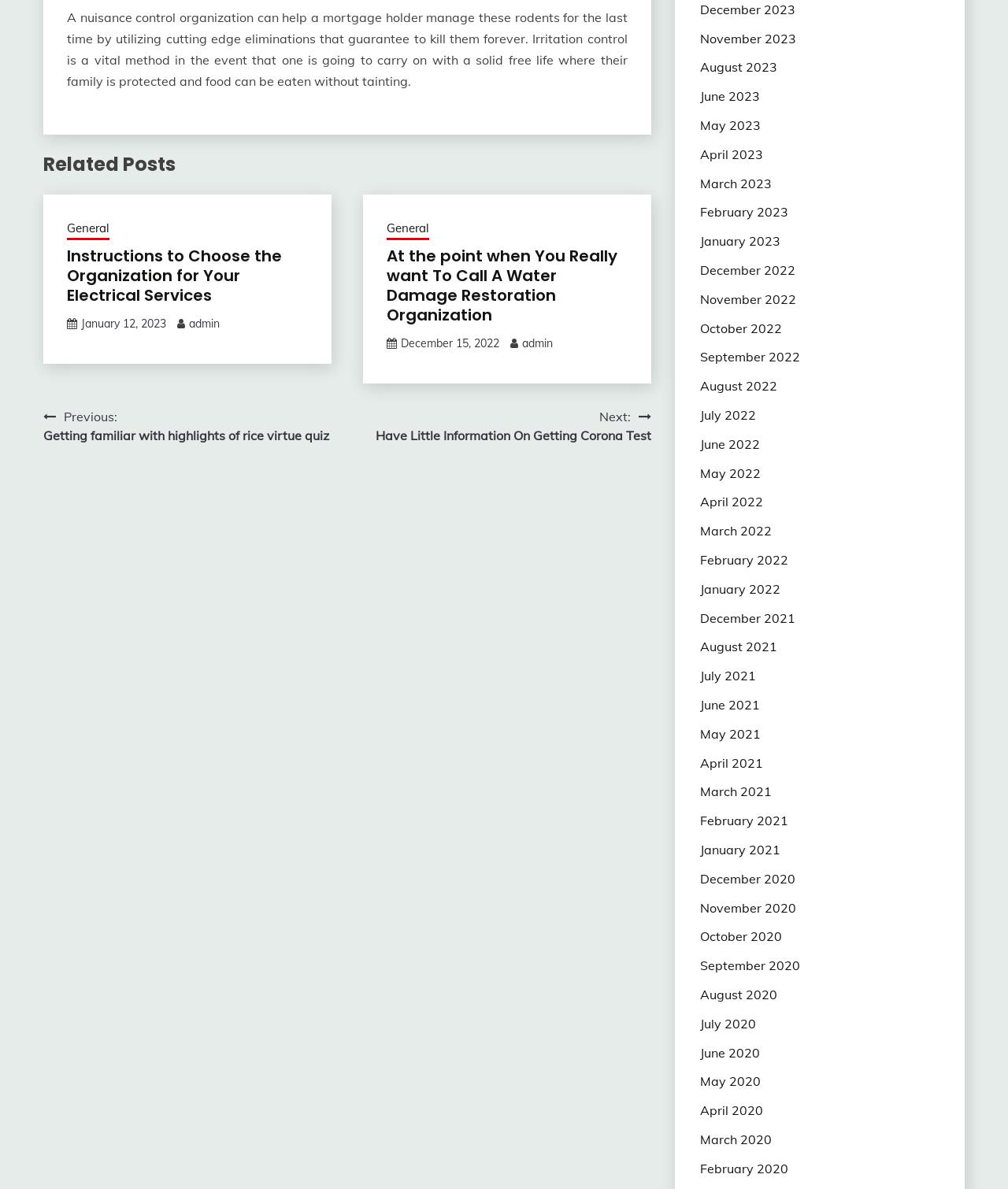Find the bounding box coordinates of the element's region that should be clicked in order to follow the given instruction: "View 'Instructions to Choose the Organization for Your Electrical Services'". The coordinates should consist of four float numbers between 0 and 1, i.e., [left, top, right, bottom].

[0.066, 0.206, 0.28, 0.257]